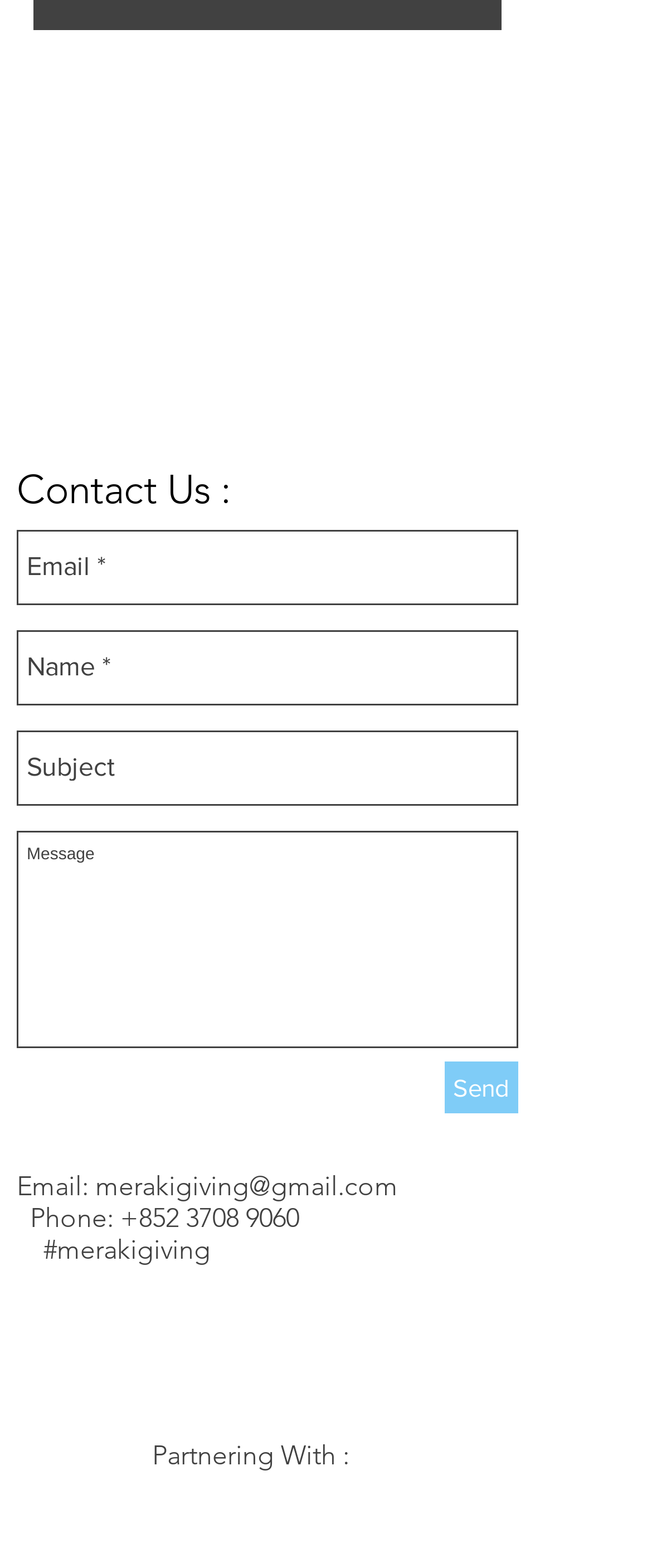Give a concise answer using one word or a phrase to the following question:
What is the social media platform represented by the icon?

Instagram